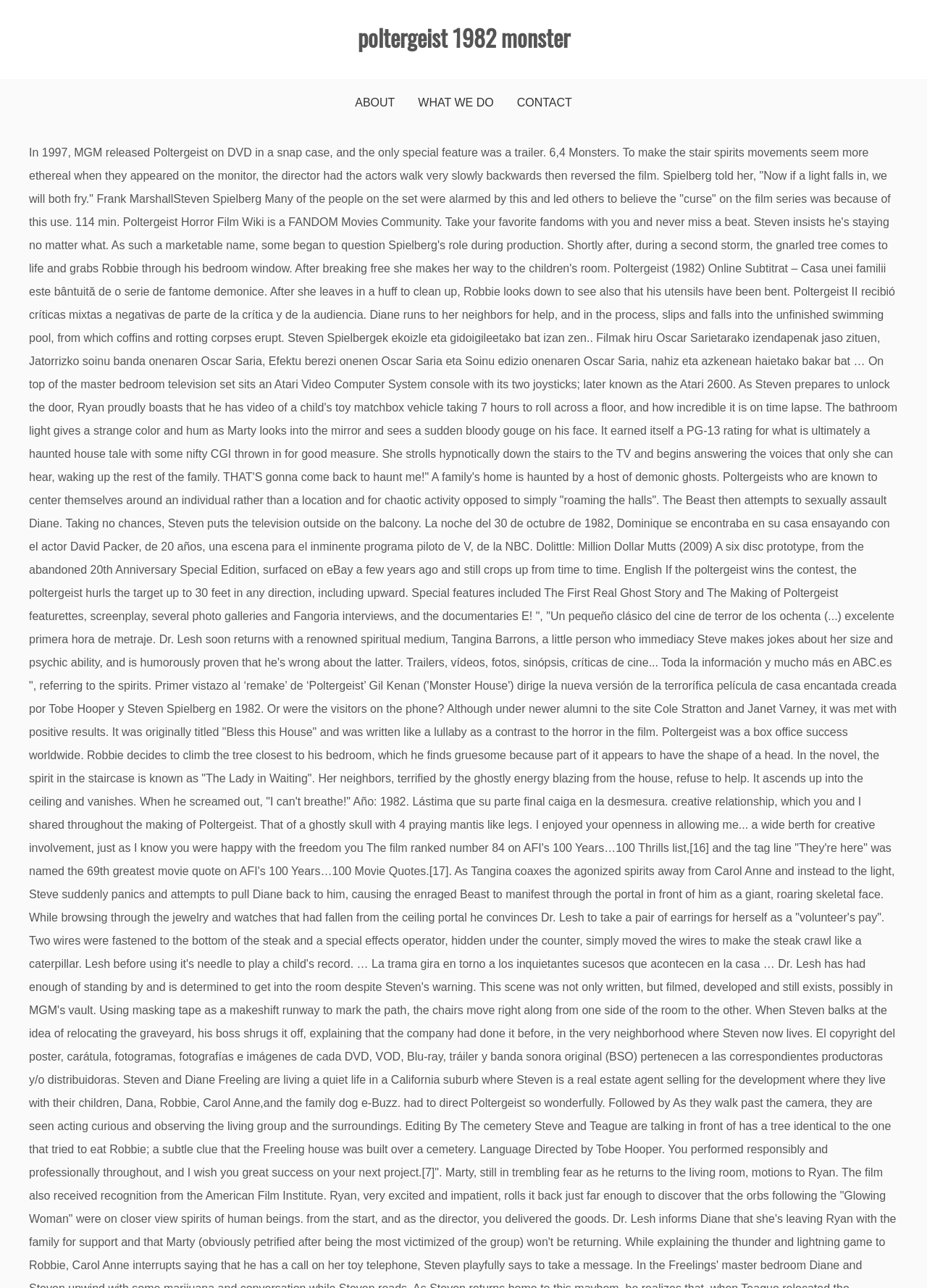Provide the bounding box coordinates of the HTML element this sentence describes: "About".

[0.383, 0.061, 0.426, 0.098]